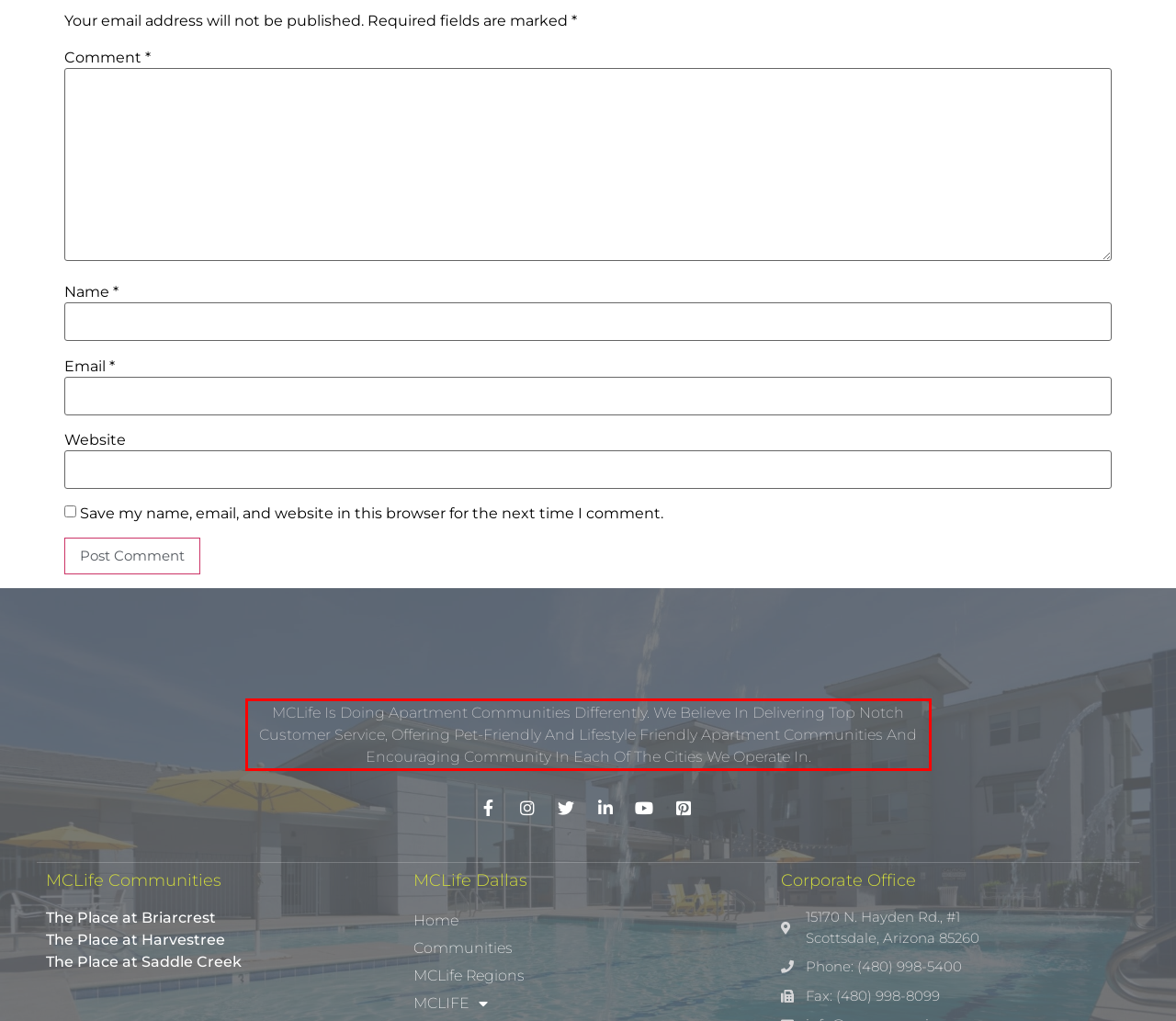Identify the text within the red bounding box on the webpage screenshot and generate the extracted text content.

MCLife Is Doing Apartment Communities Differently. We Believe In Delivering Top Notch Customer Service, Offering Pet-Friendly And Lifestyle Friendly Apartment Communities And Encouraging Community In Each Of The Cities We Operate In.